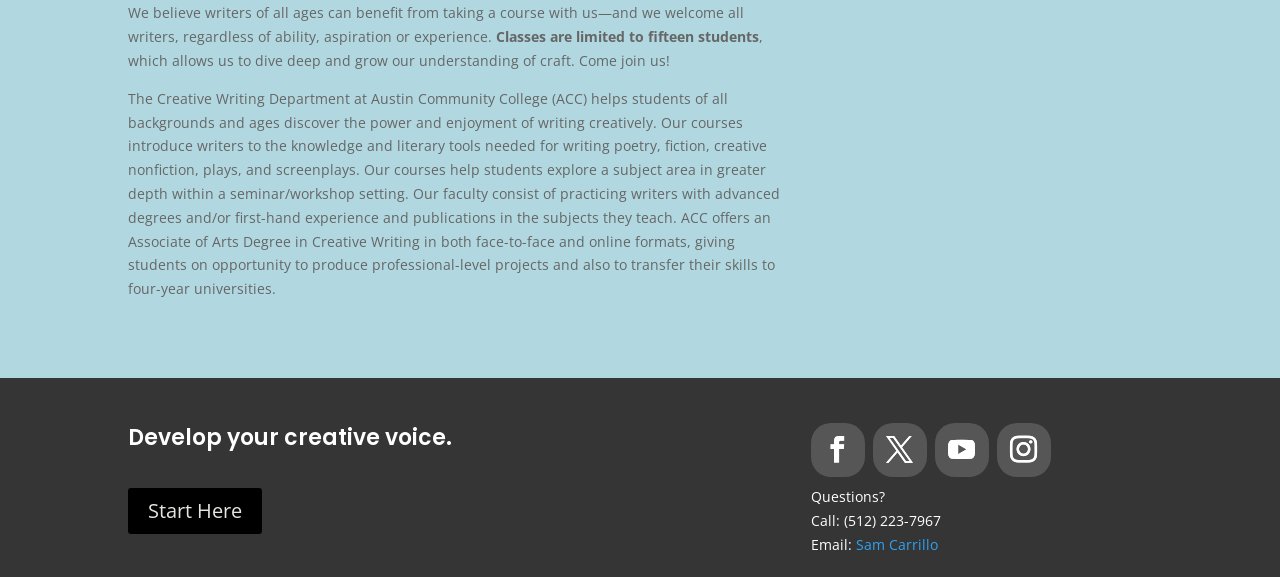What is the maximum number of students in a class?
Please look at the screenshot and answer using one word or phrase.

fifteen